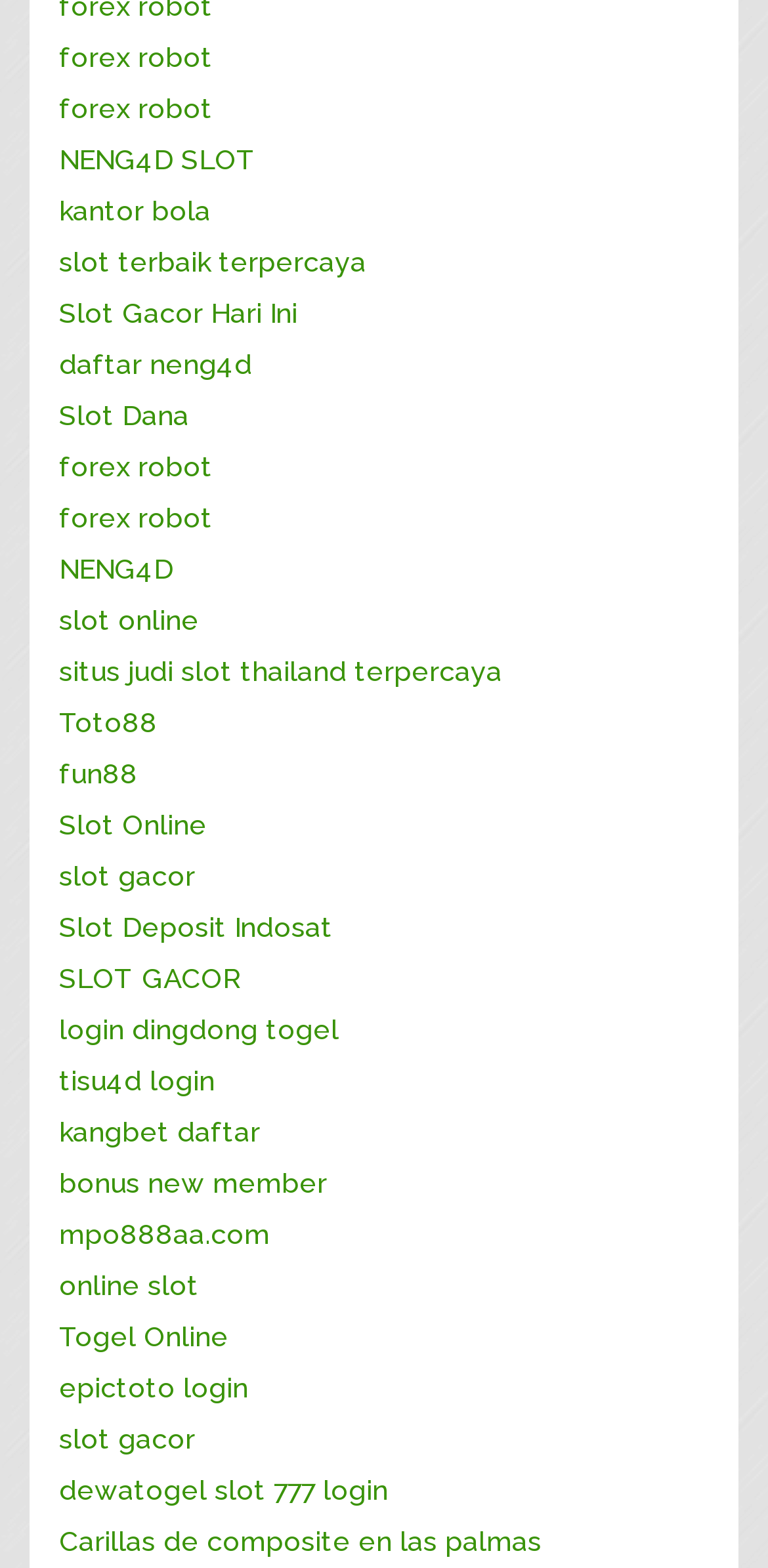Pinpoint the bounding box coordinates of the clickable area needed to execute the instruction: "Click on JUKI RS-1R SMT Assembly Line". The coordinates should be specified as four float numbers between 0 and 1, i.e., [left, top, right, bottom].

None